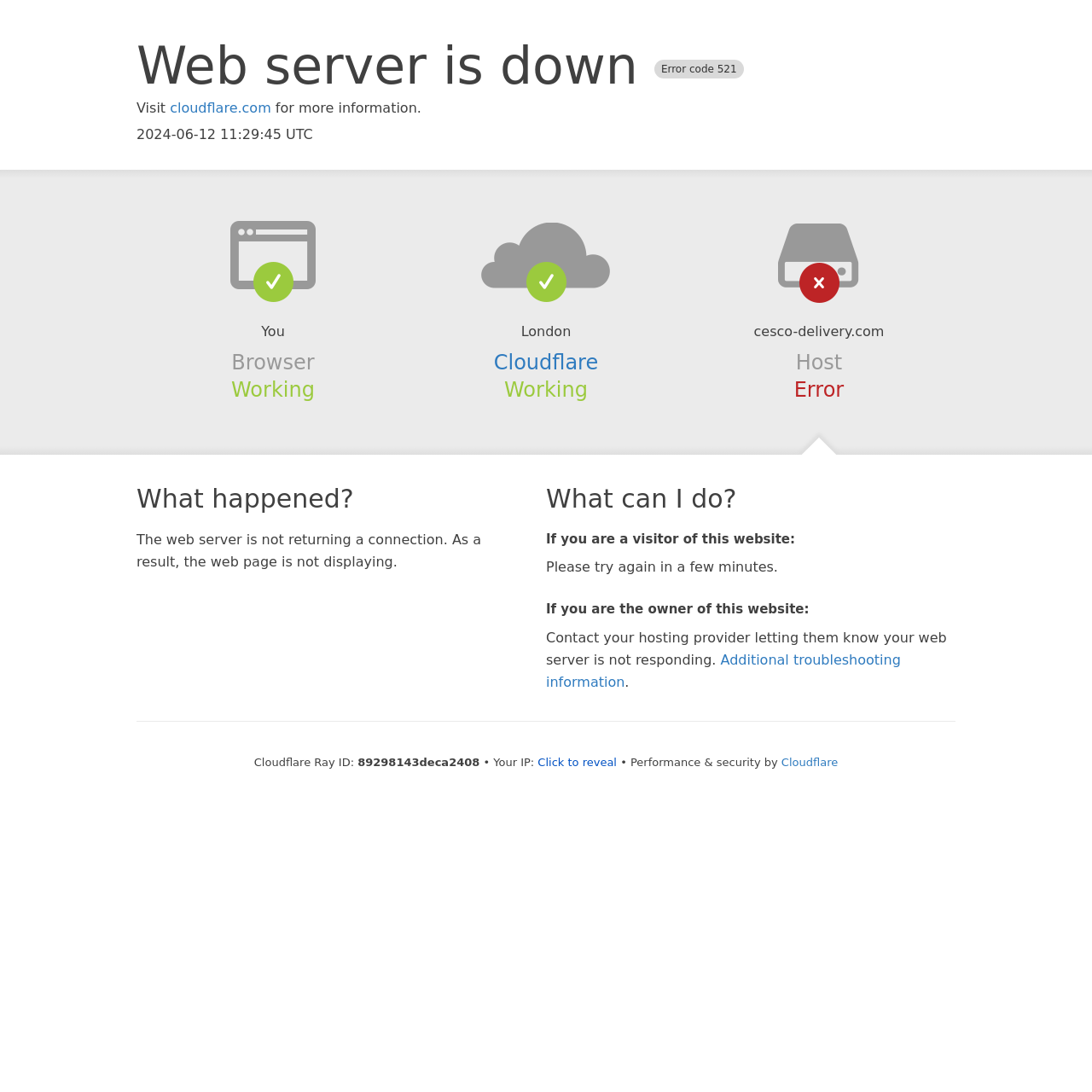What is the current status of the browser?
Using the image, provide a concise answer in one word or a short phrase.

Working